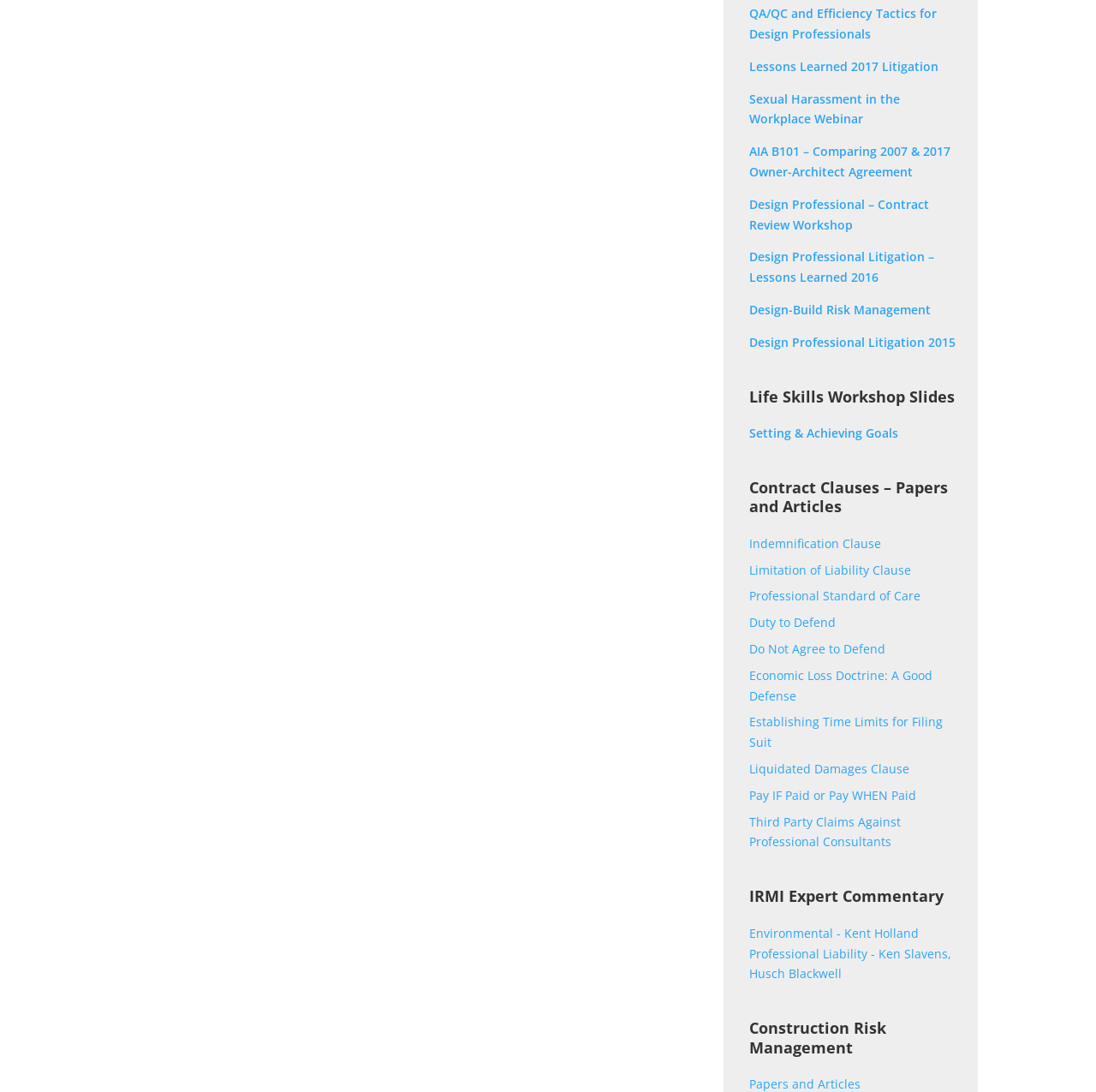Analyze the image and deliver a detailed answer to the question: How many links are under 'Life Skills Workshop Slides'?

Under the heading 'Life Skills Workshop Slides', I found only one link, which is 'Setting & Achieving Goals'. Therefore, there is only one link under this heading.